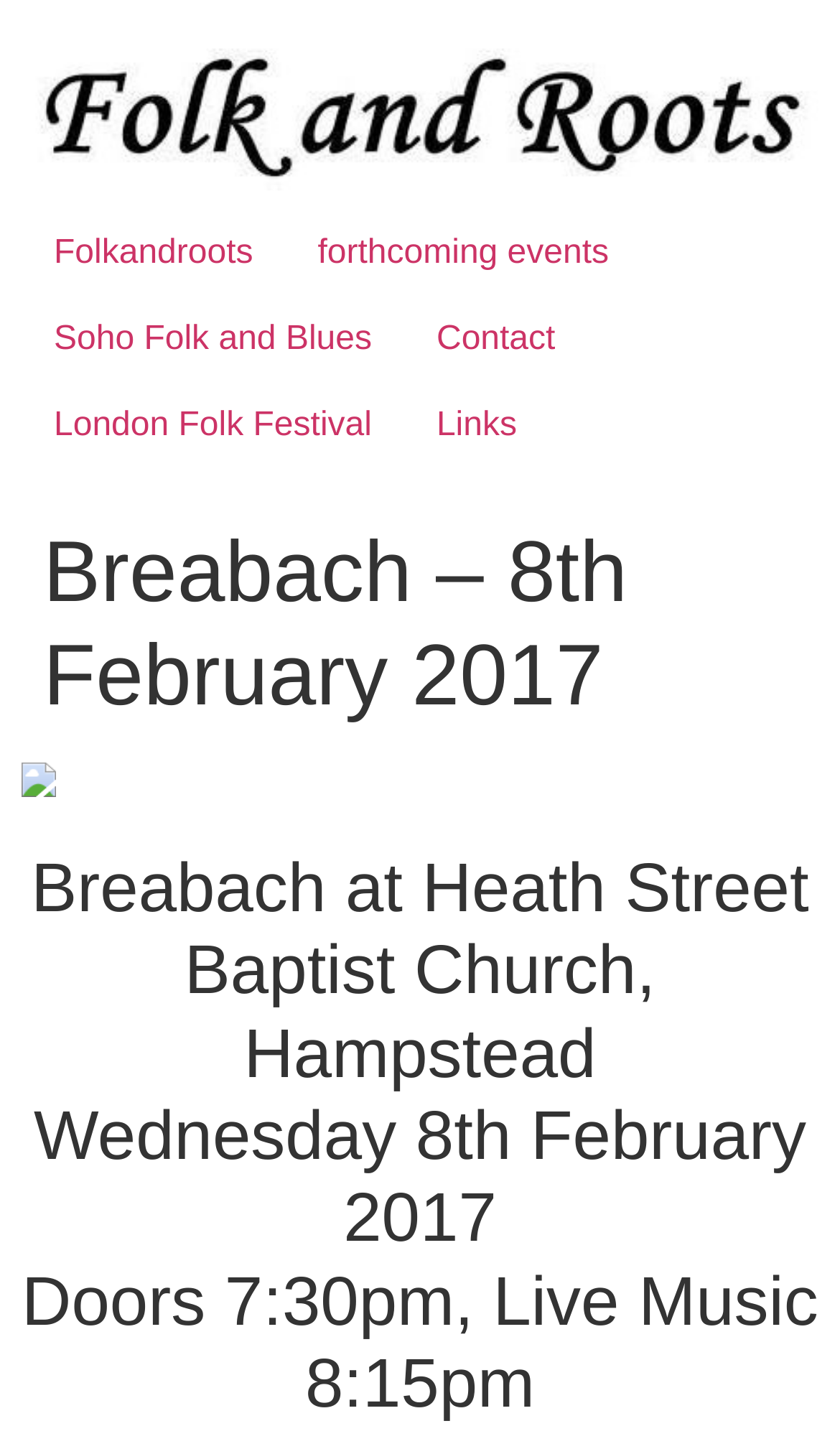Calculate the bounding box coordinates for the UI element based on the following description: "Primary Menu". Ensure the coordinates are four float numbers between 0 and 1, i.e., [left, top, right, bottom].

None